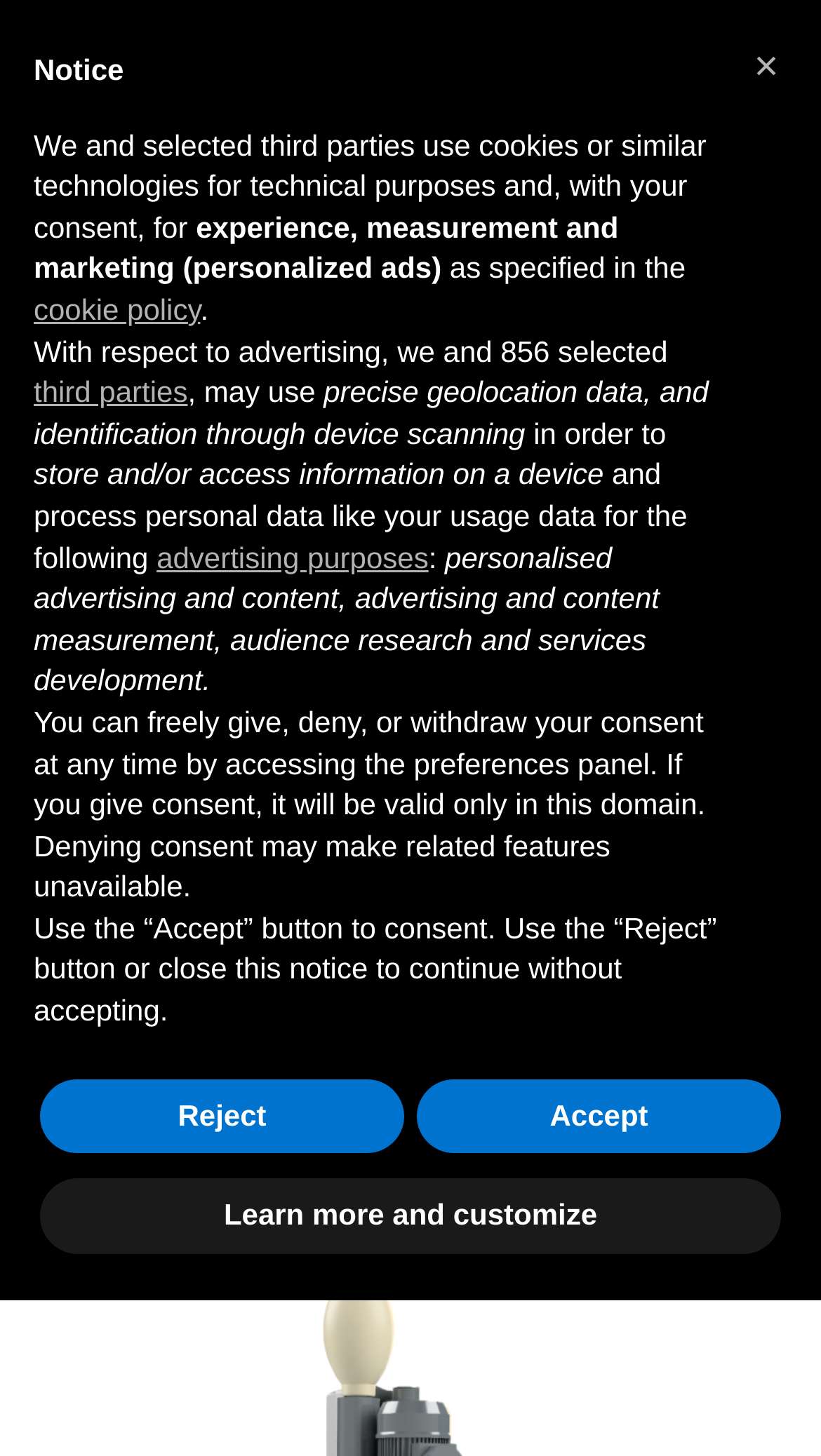Pinpoint the bounding box coordinates of the area that should be clicked to complete the following instruction: "Click the Logo Du-Puy link". The coordinates must be given as four float numbers between 0 and 1, i.e., [left, top, right, bottom].

[0.038, 0.103, 0.61, 0.13]